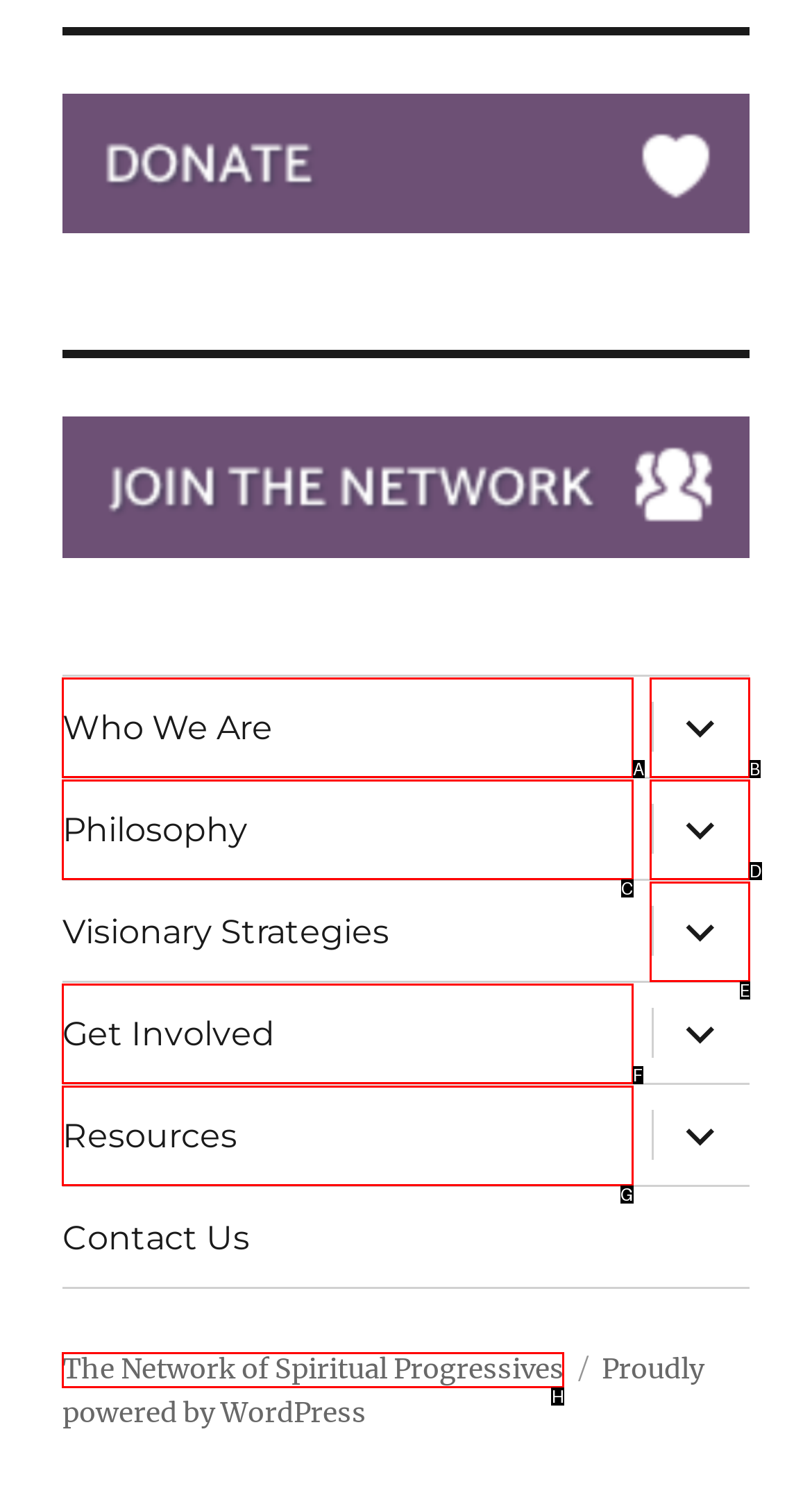Looking at the description: The Network of Spiritual Progressives, identify which option is the best match and respond directly with the letter of that option.

H